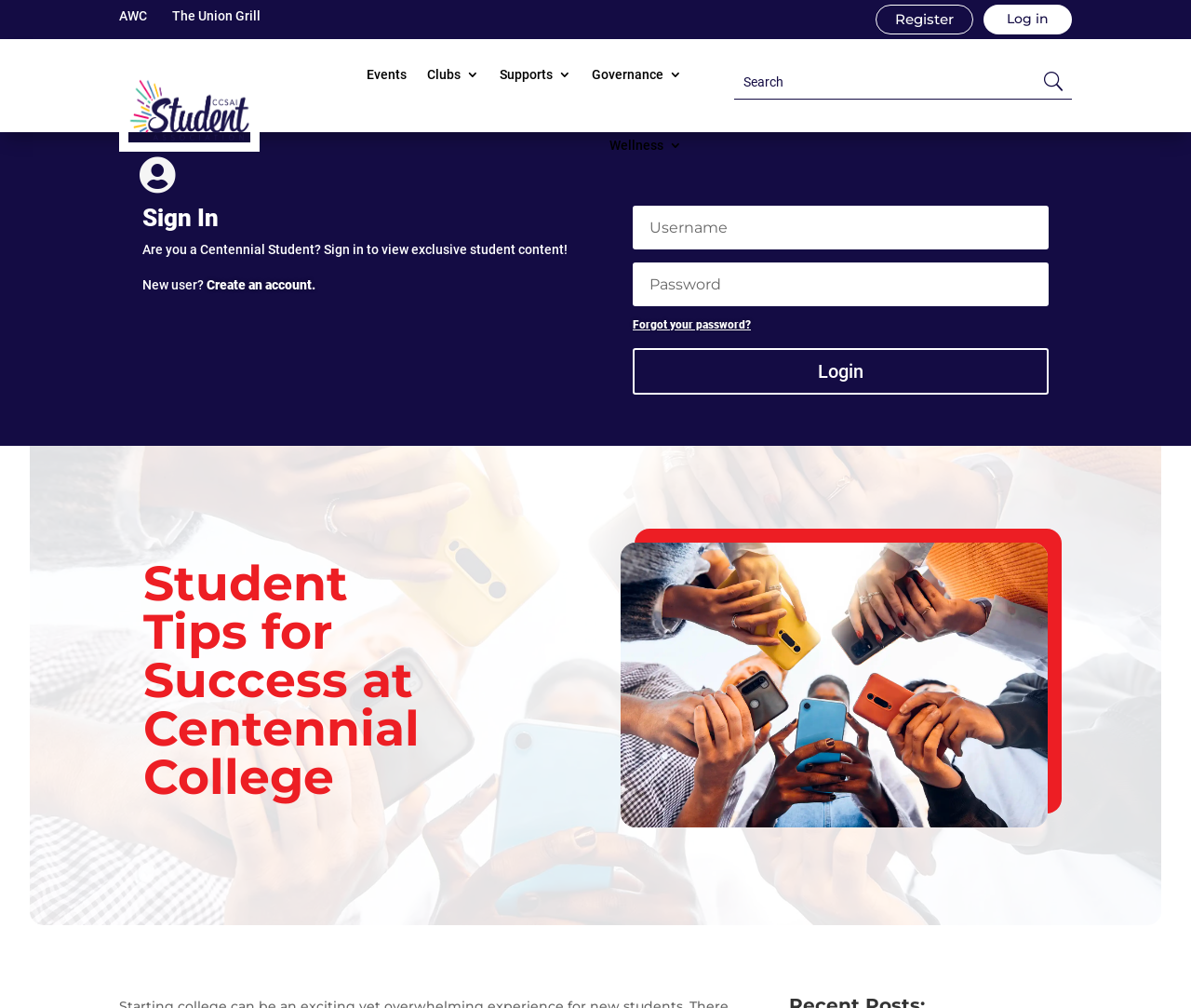Bounding box coordinates are given in the format (top-left x, top-left y, bottom-right x, bottom-right y). All values should be floating point numbers between 0 and 1. Provide the bounding box coordinate for the UI element described as: name="log" placeholder="Username"

[0.531, 0.204, 0.88, 0.247]